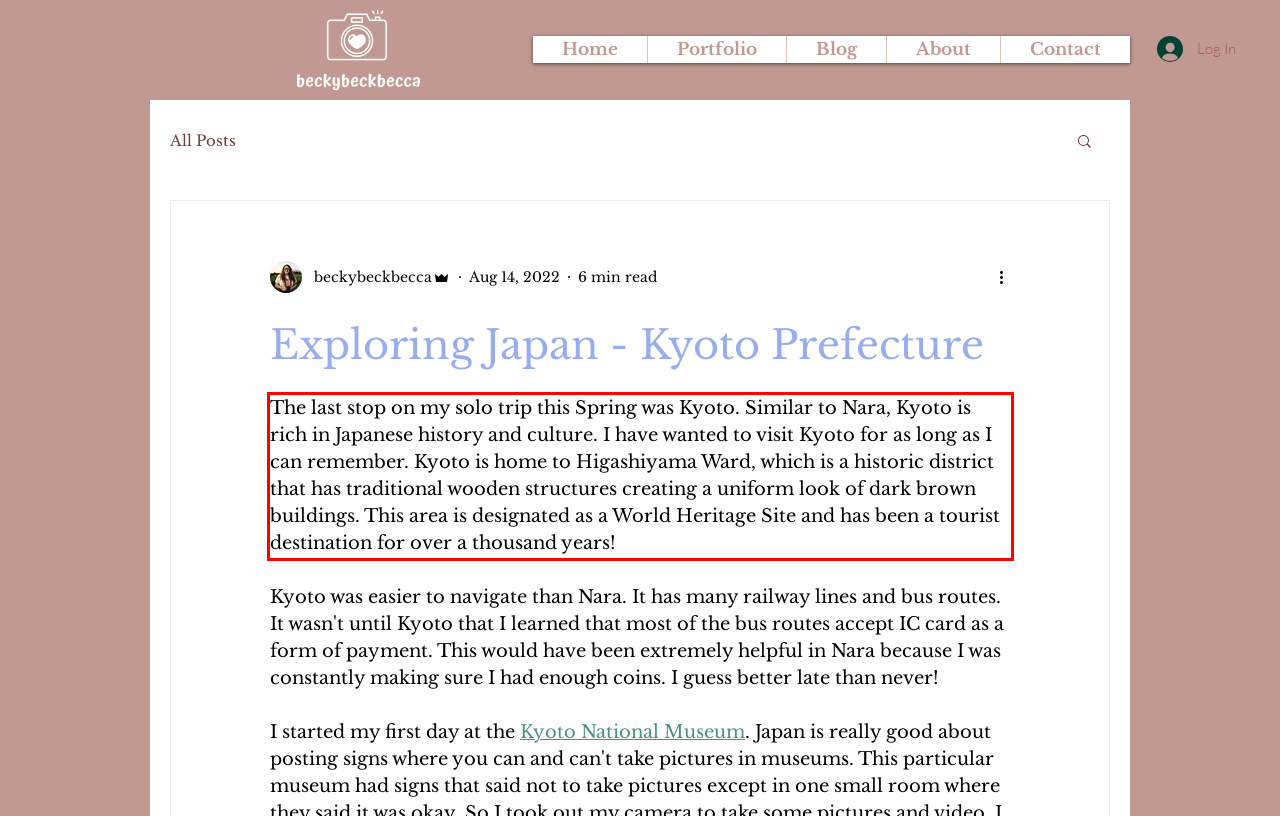Given the screenshot of the webpage, identify the red bounding box, and recognize the text content inside that red bounding box.

The last stop on my solo trip this Spring was Kyoto. Similar to Nara, Kyoto is rich in Japanese history and culture. I have wanted to visit Kyoto for as long as I can remember. Kyoto is home to Higashiyama Ward, which is a historic district that has traditional wooden structures creating a uniform look of dark brown buildings. This area is designated as a World Heritage Site and has been a tourist destination for over a thousand years!